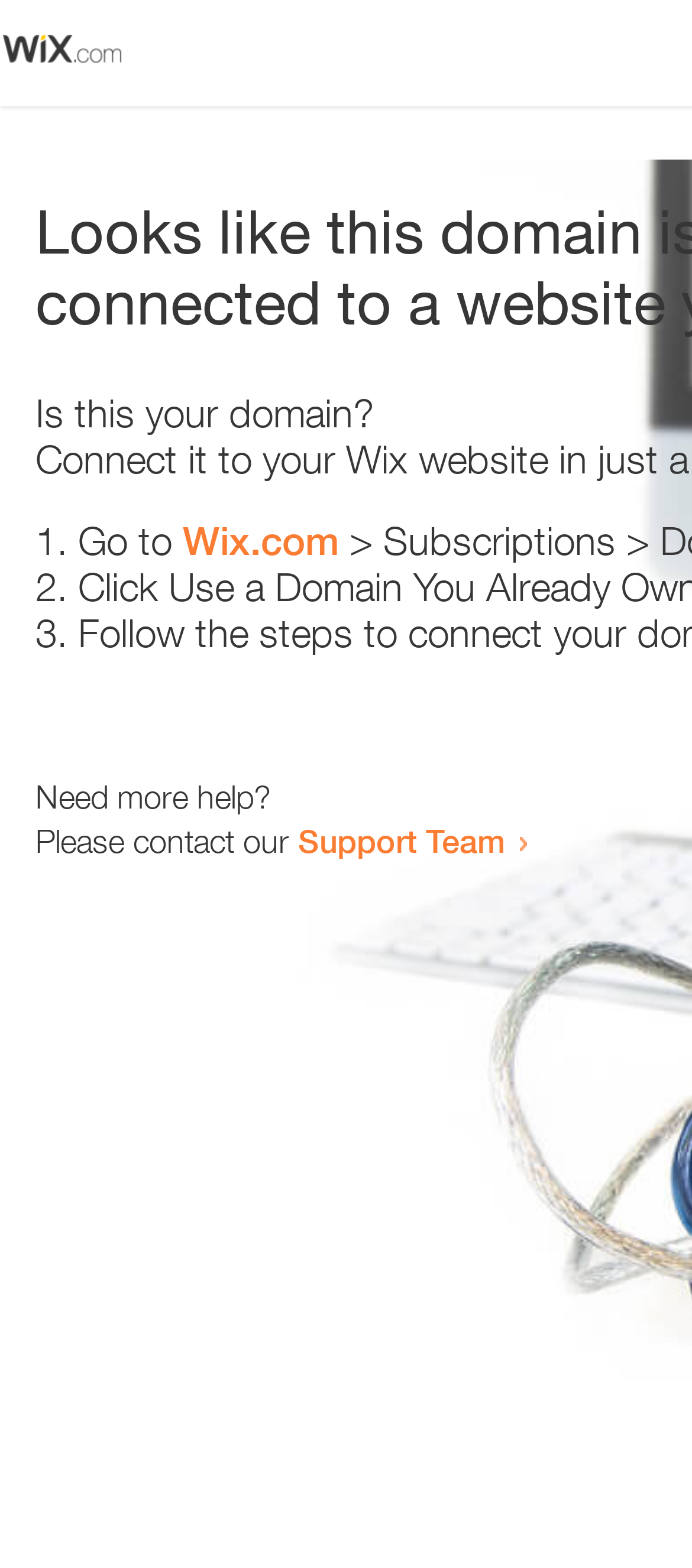Given the description: "Wix.com", determine the bounding box coordinates of the UI element. The coordinates should be formatted as four float numbers between 0 and 1, [left, top, right, bottom].

[0.264, 0.33, 0.49, 0.36]